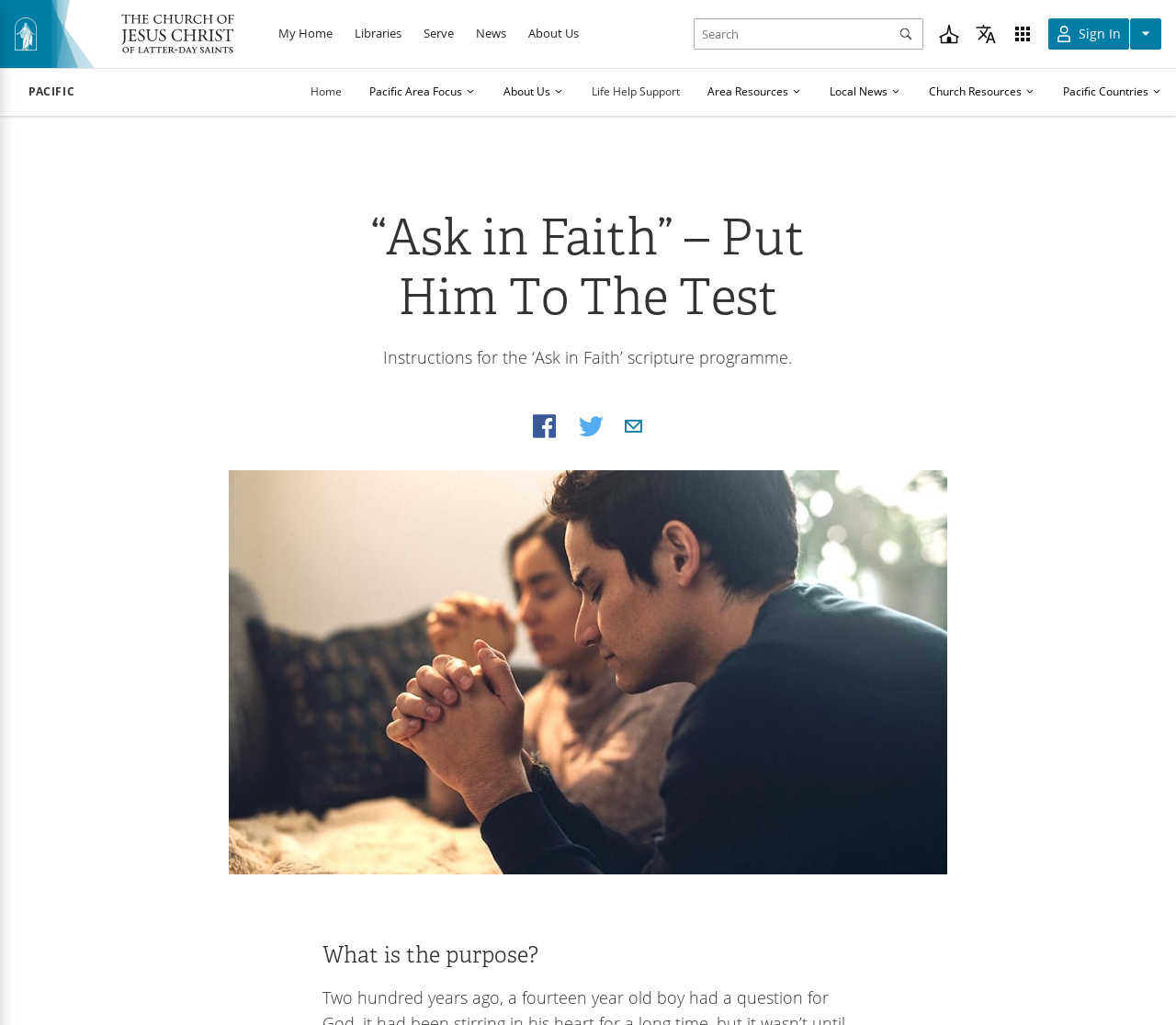Please give a concise answer to this question using a single word or phrase: 
What is the name of the image at the bottom of the webpage?

Jesus Christ